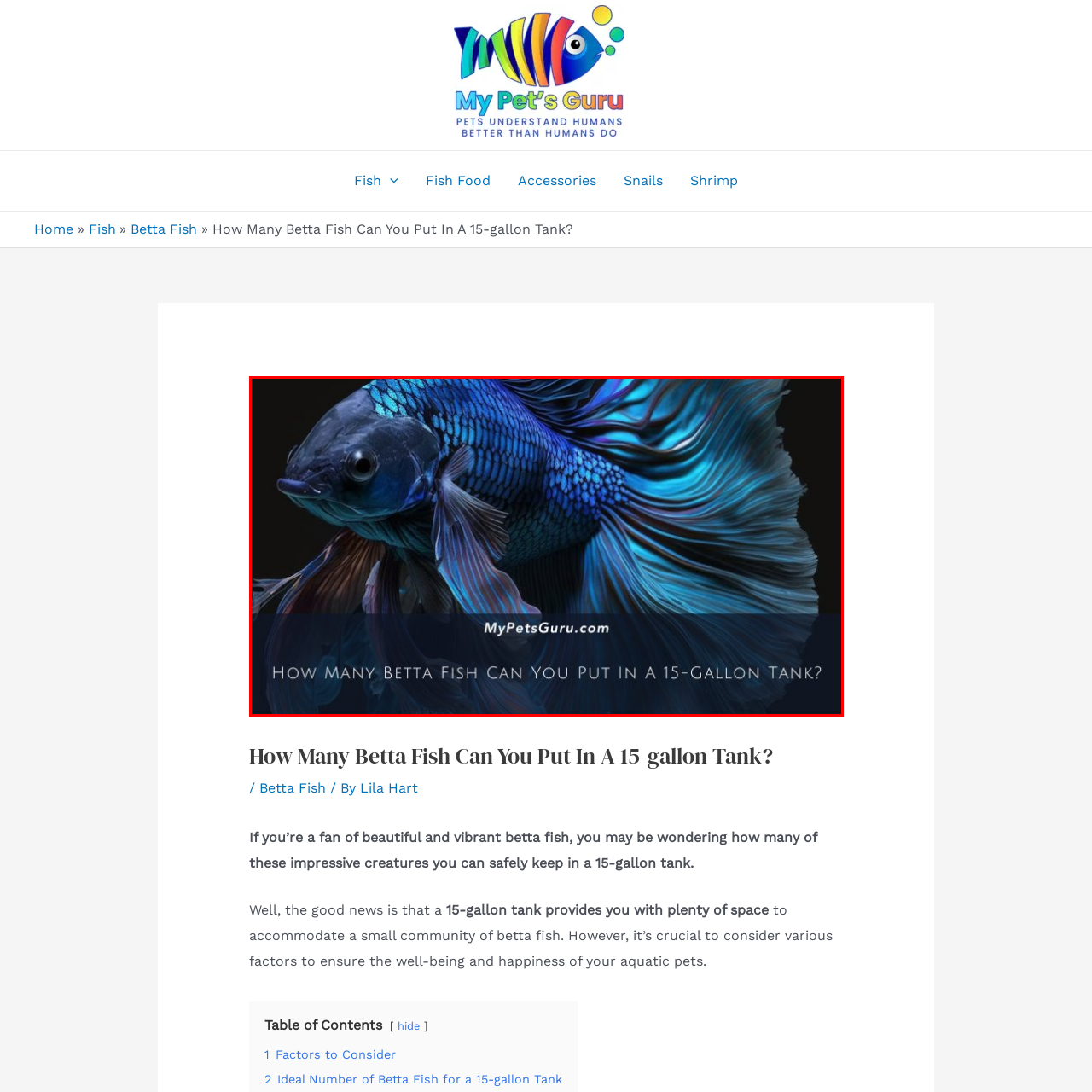What is the topic of the article related to the image?
Assess the image contained within the red bounding box and give a detailed answer based on the visual elements present in the image.

The image features a betta fish and a caption that reads 'How Many Betta Fish Can You Put In A 15-Gallon Tank?', suggesting that the article is about the care and housing needs of betta fish, specifically addressing the suitable number of these popular pets for a 15-gallon tank setup.